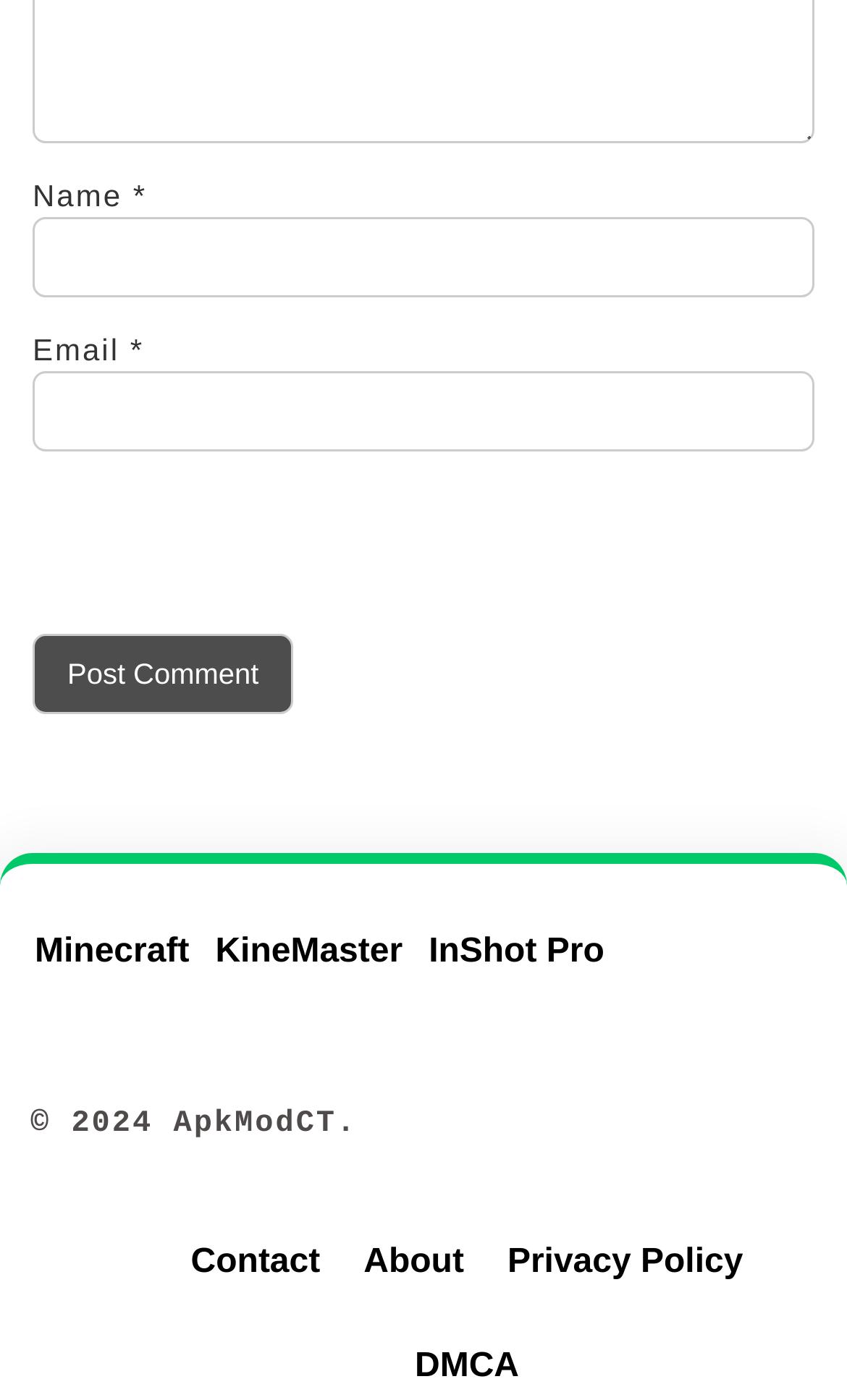Find the bounding box coordinates for the area you need to click to carry out the instruction: "View job opportunities". The coordinates should be four float numbers between 0 and 1, indicated as [left, top, right, bottom].

None